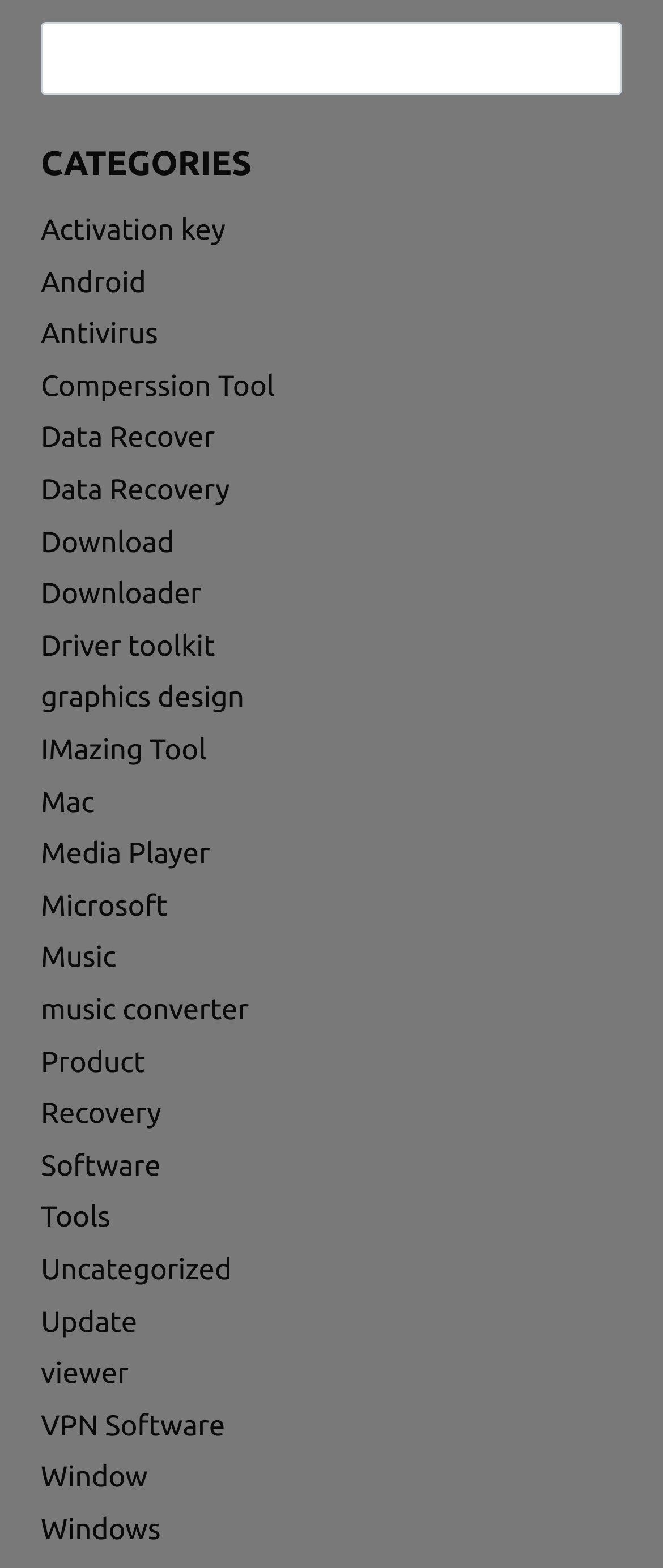Identify the bounding box coordinates for the element that needs to be clicked to fulfill this instruction: "Click the Search button". Provide the coordinates in the format of four float numbers between 0 and 1: [left, top, right, bottom].

[0.81, 0.014, 0.938, 0.06]